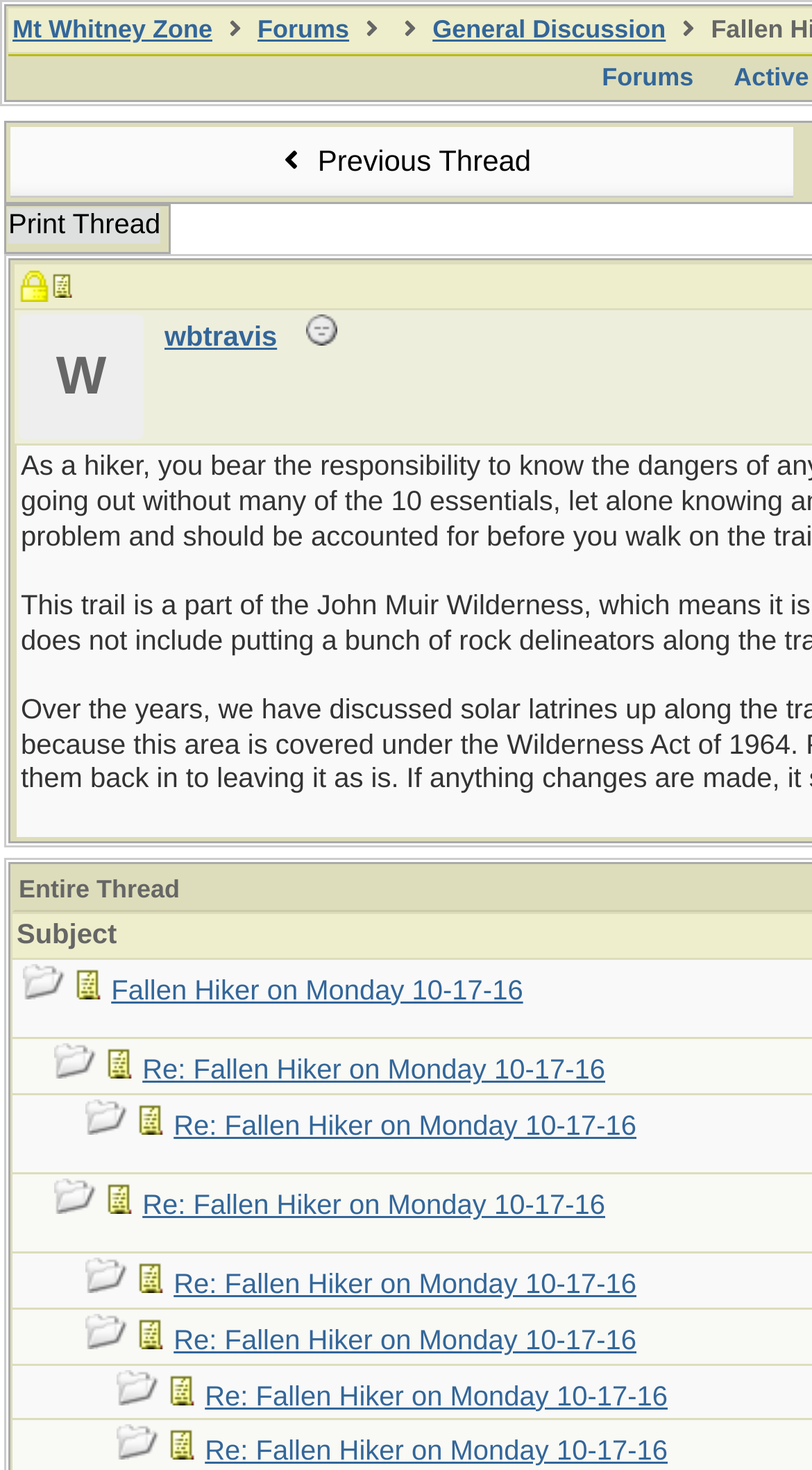Detail the various sections and features of the webpage.

This webpage appears to be a forum discussion thread, specifically a message board related to hiking and outdoor activities. At the top of the page, there are three links: "Mt Whitney Zone", "Forums", and "General Discussion", which are positioned horizontally and take up a small portion of the top section of the page.

Below these links, there is a table with a single cell containing the text "Previous Thread". This table is positioned near the top-left corner of the page. To the right of this table, there is another table with a single cell containing the text "Print Thread" and three links: "W", "wbtravis", and an offline indicator image.

The main content of the page consists of a series of links, each representing a post or reply in the discussion thread. These links are stacked vertically and take up most of the page. Each link has a similar format, with the text "Re: Fallen Hiker on Monday 10-17-16" followed by a username or other identifying information. There are nine of these links in total, each positioned below the previous one.

Overall, the page has a simple and functional design, with a focus on presenting the discussion thread in a clear and easy-to-follow manner.